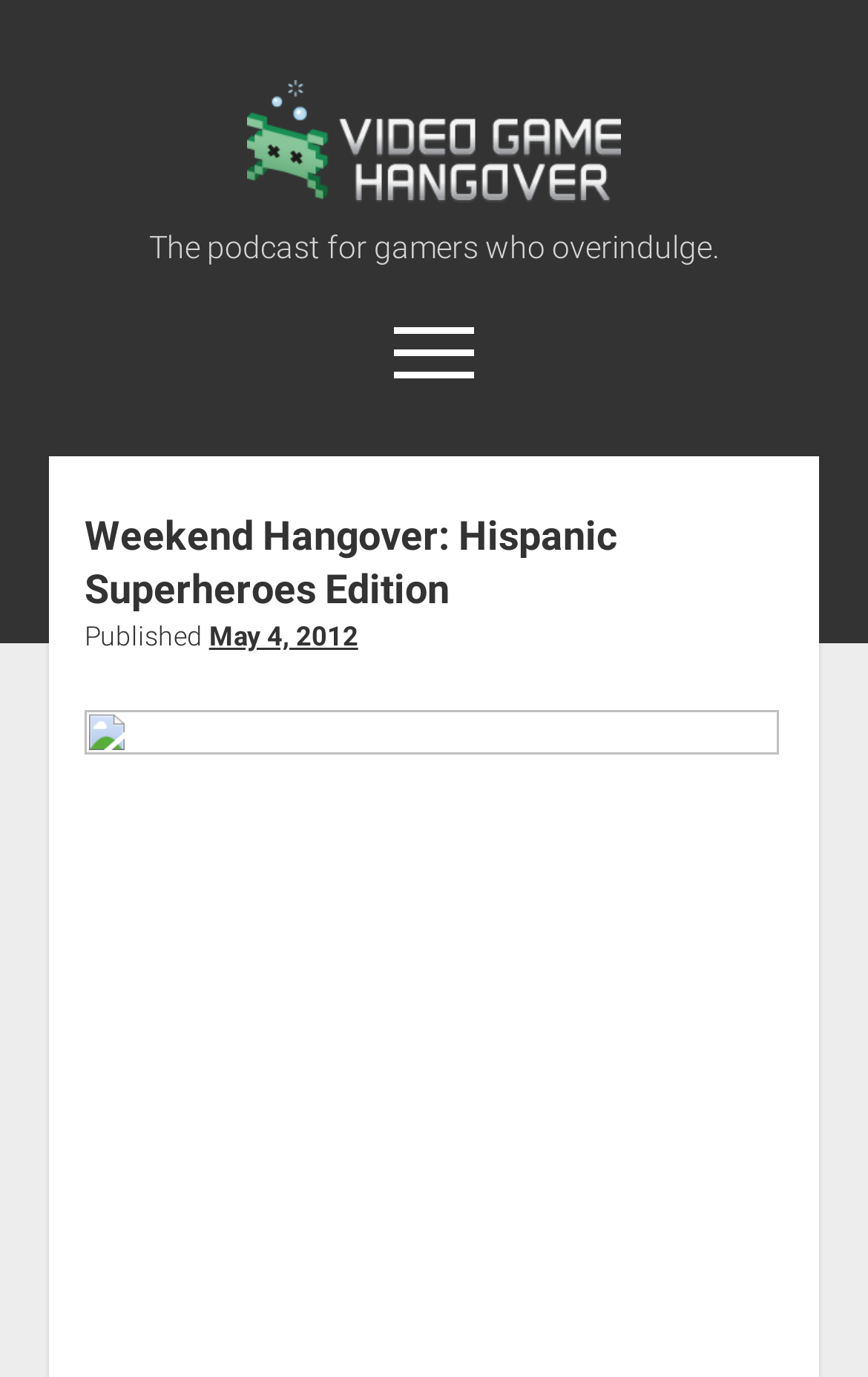Explain the webpage in detail, including its primary components.

The webpage is about Video Game Hangover, a podcast for gamers who overindulge. At the top, there is a logo of Video Game Hangover, accompanied by a link to the website. Below the logo, there is a tagline that describes the podcast. 

On the top right, there is a menu button that can be expanded. To the left of the menu button, there are several social media links, including Twitter, Facebook, YouTube, RSS, contact email, Discord, and Twitch. 

On the top right corner, there is a search bar with a magnifying glass icon and a placeholder text "Search for:". 

The main content of the webpage is divided into sections. The first section has a heading that reads "Weekend Hangover: Hispanic Superheroes Edition", which is likely the title of a podcast episode. Below the heading, there is a publication date, "May 4, 2012". 

There are also several links to other sections of the website, including "Episodes", "About", "Contact", and "RSS".